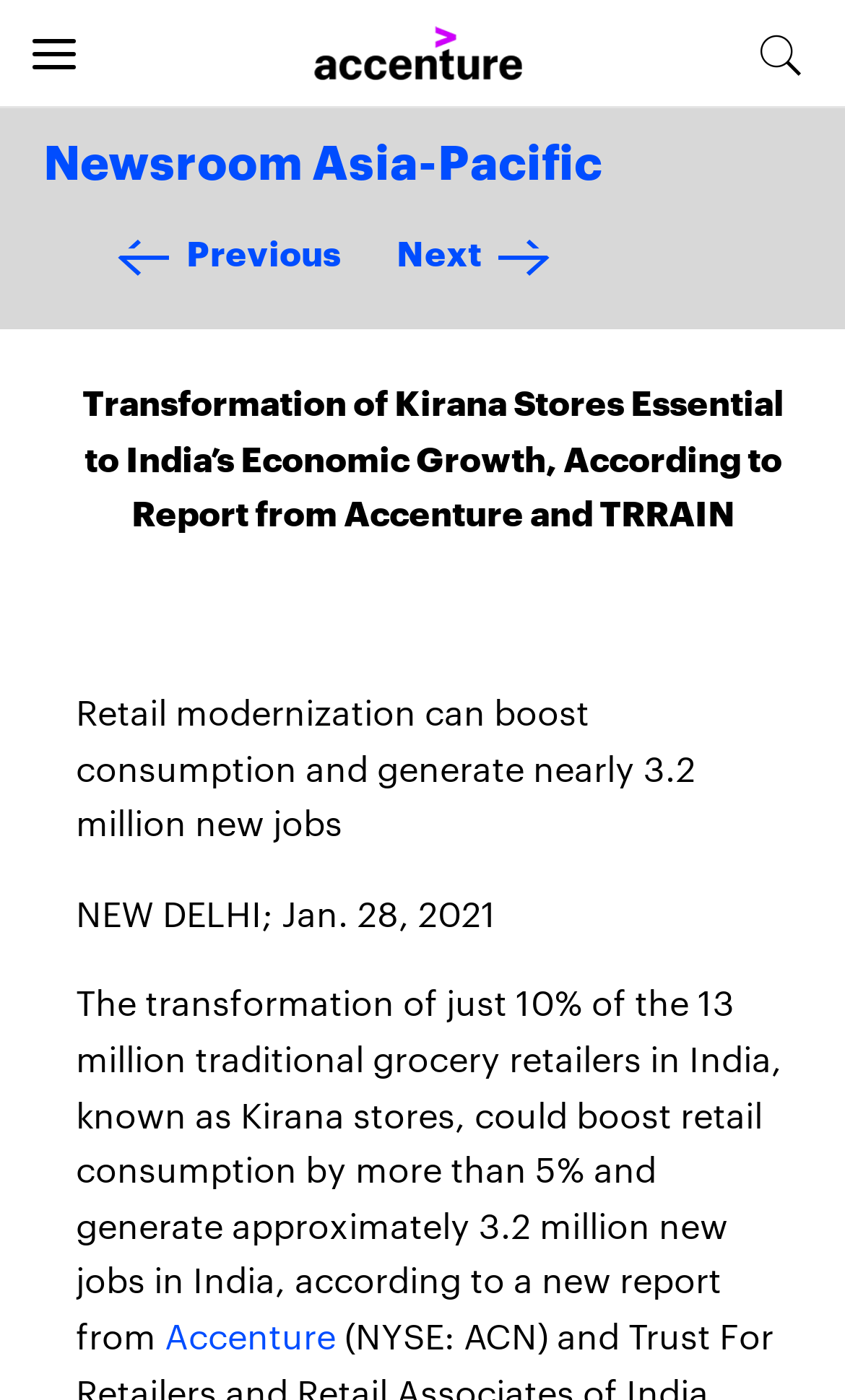Describe the webpage in detail, including text, images, and layout.

The webpage appears to be a news article or press release about a report on the transformation of traditional grocery retailers in India, known as Kirana stores. 

At the top left of the page, there is a navigation menu with a "Home" link and a button to open the navigation menu. To the right of the navigation menu, there is a link with a search icon. 

Below the navigation menu, there is a heading that reads "Newsroom Asia-Pacific" with a link to the same title. There are also "Previous" and "Next" links, suggesting that this article is part of a series or a list of news articles.

The main content of the page starts with a heading that summarizes the report, stating that the transformation of Kirana stores is essential to India's economic growth. 

Below the heading, there is a brief summary of the report, stating that retail modernization can boost consumption and generate nearly 3.2 million new jobs. 

The article then provides more details about the report, including the date of the report, January 28, 2021, and a brief description of the report's findings. The description mentions that the transformation of just 10% of the traditional grocery retailers in India could boost retail consumption by more than 5% and generate approximately 3.2 million new jobs in India. 

The article also mentions that the report is from Accenture, with a link to the company's name.